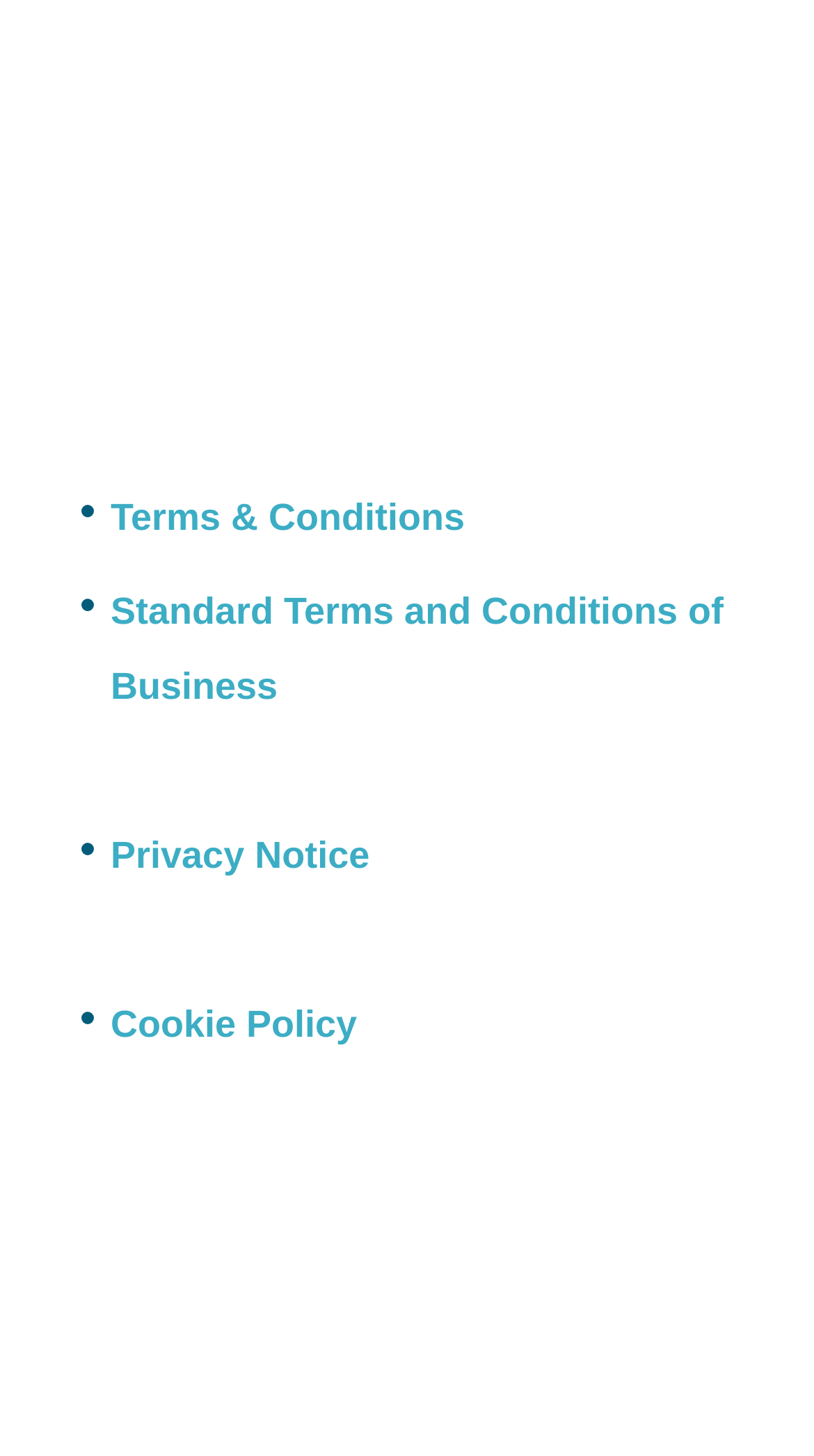Answer the following in one word or a short phrase: 
How many medical departments are listed?

3